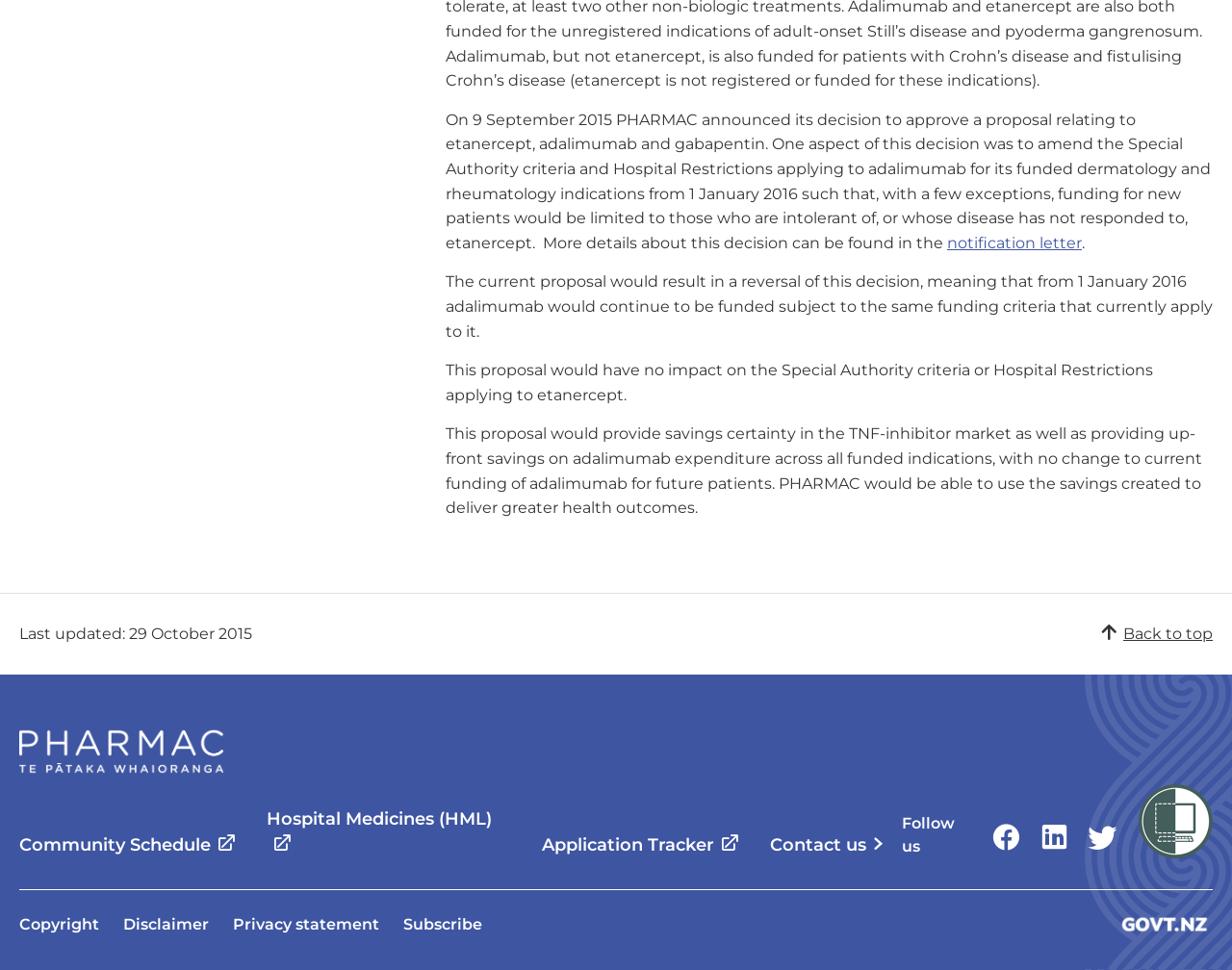Determine the bounding box coordinates of the clickable element necessary to fulfill the instruction: "Click the 'notification letter' link". Provide the coordinates as four float numbers within the 0 to 1 range, i.e., [left, top, right, bottom].

[0.769, 0.241, 0.878, 0.26]